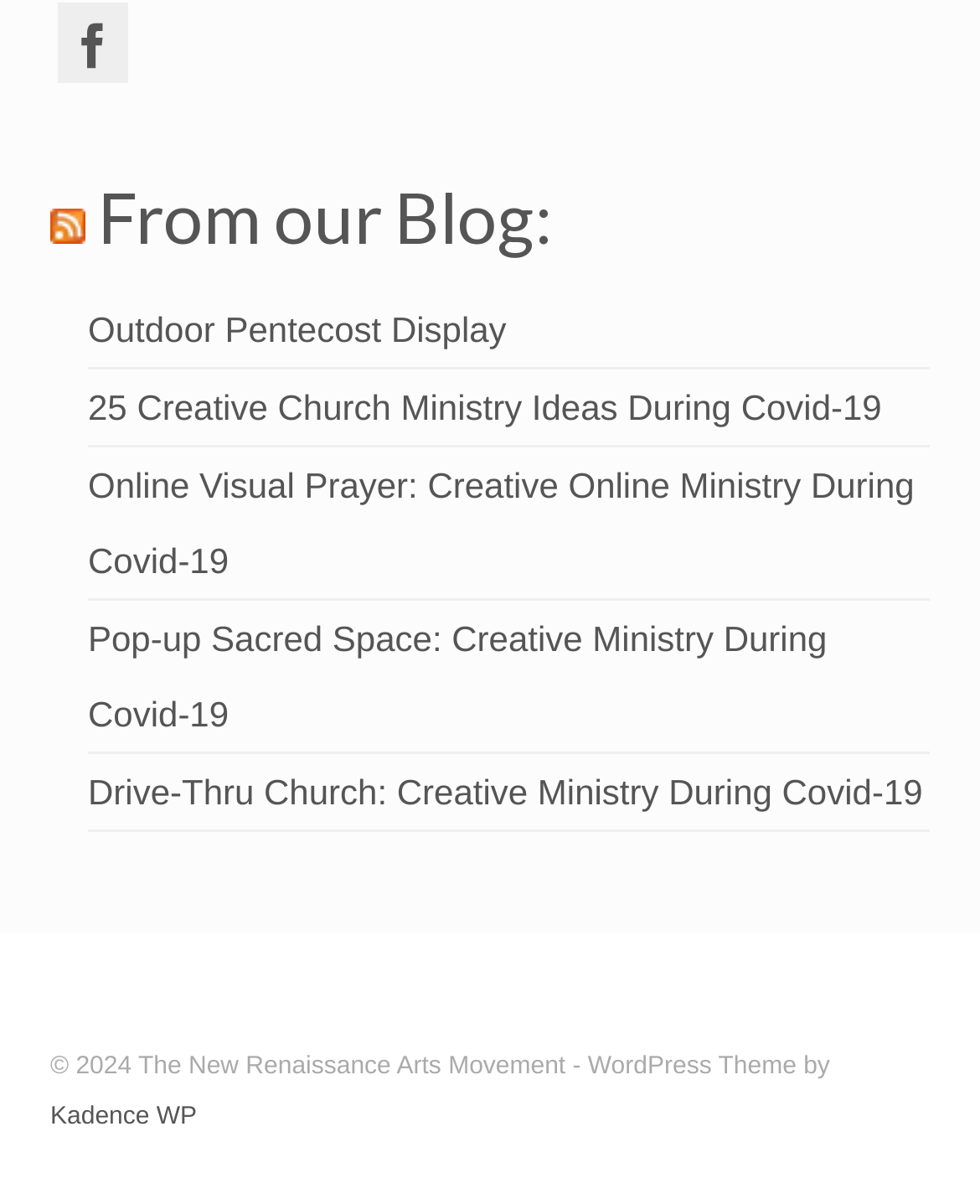Specify the bounding box coordinates of the area that needs to be clicked to achieve the following instruction: "Subscribe to RSS".

[0.051, 0.143, 0.087, 0.214]